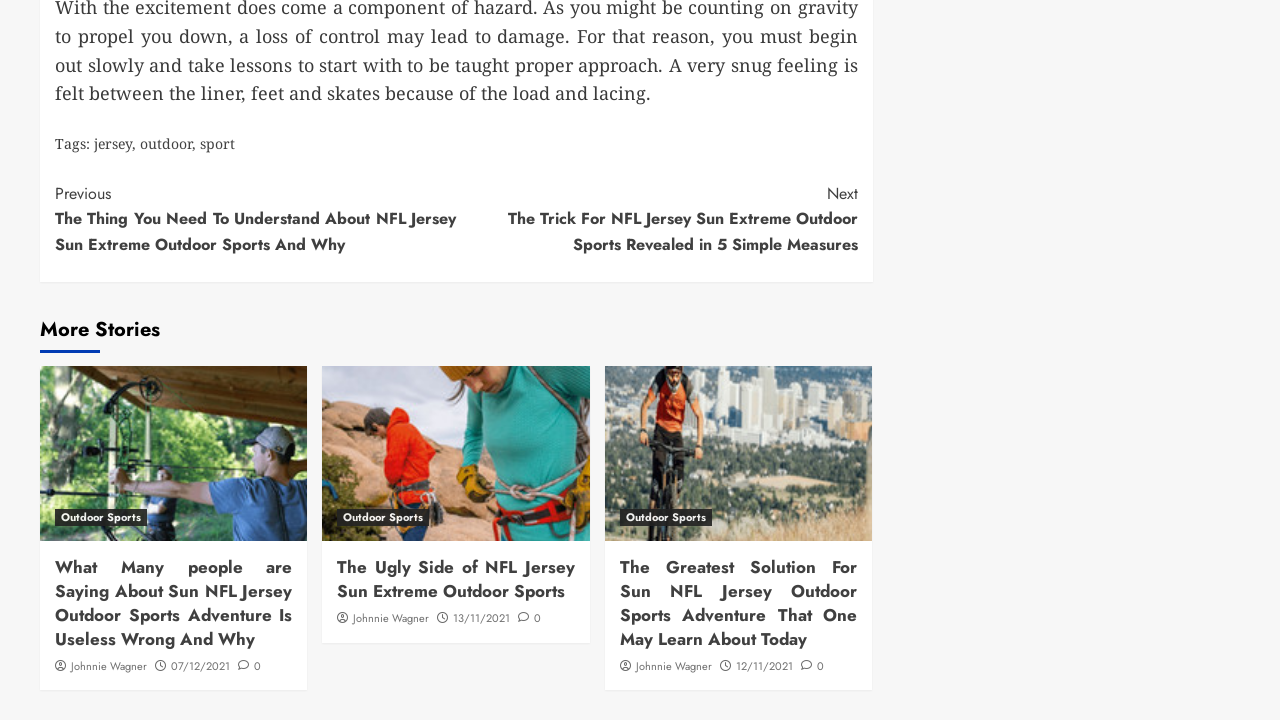Pinpoint the bounding box coordinates of the clickable area needed to execute the instruction: "Read the 'What Many people are Saying About Sun NFL Jersey Outdoor Sports Adventure Is Useless Wrong And Why' article". The coordinates should be specified as four float numbers between 0 and 1, i.e., [left, top, right, bottom].

[0.043, 0.773, 0.229, 0.905]